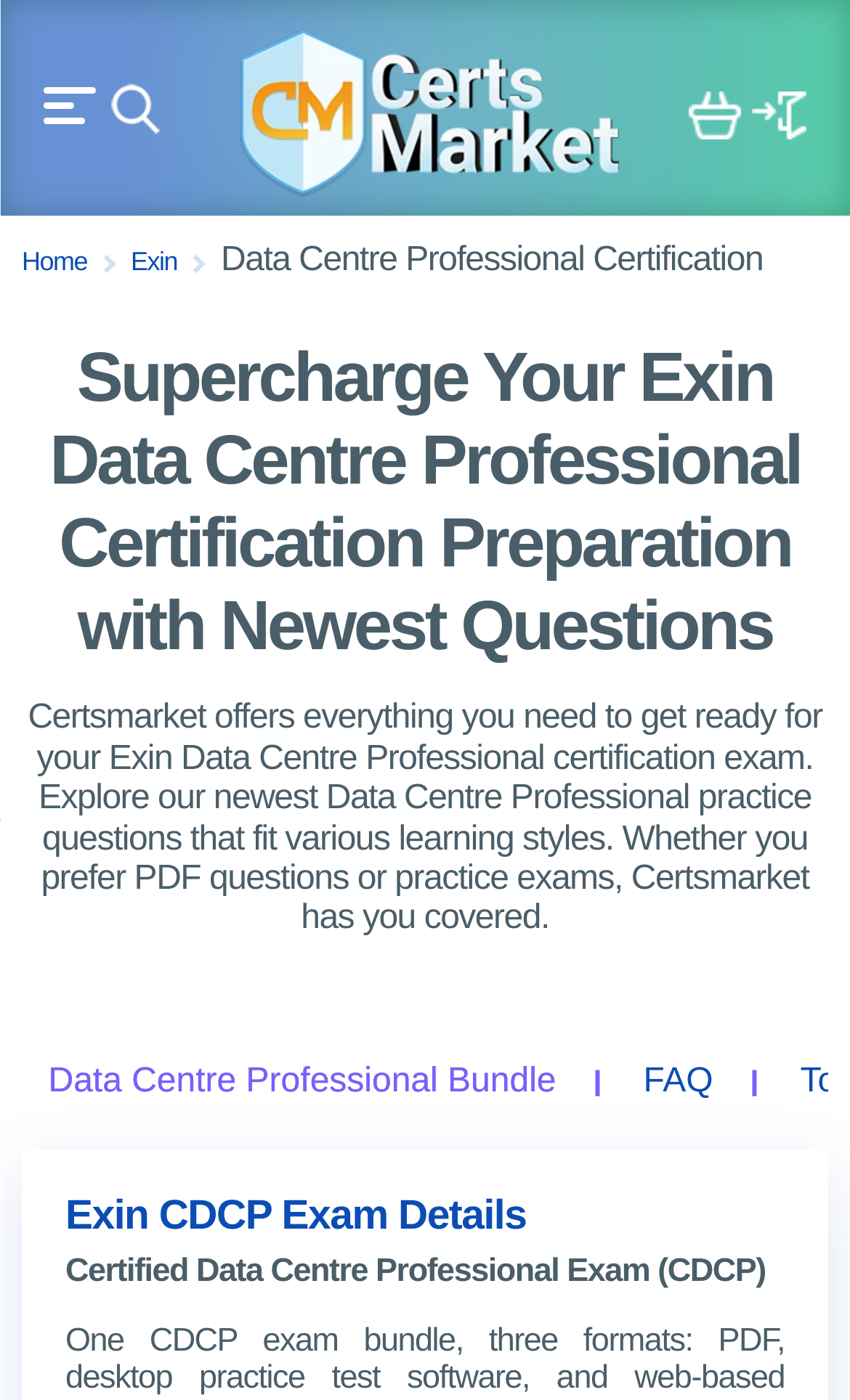Can you determine the main header of this webpage?

Exin Data Centre Professional Certification